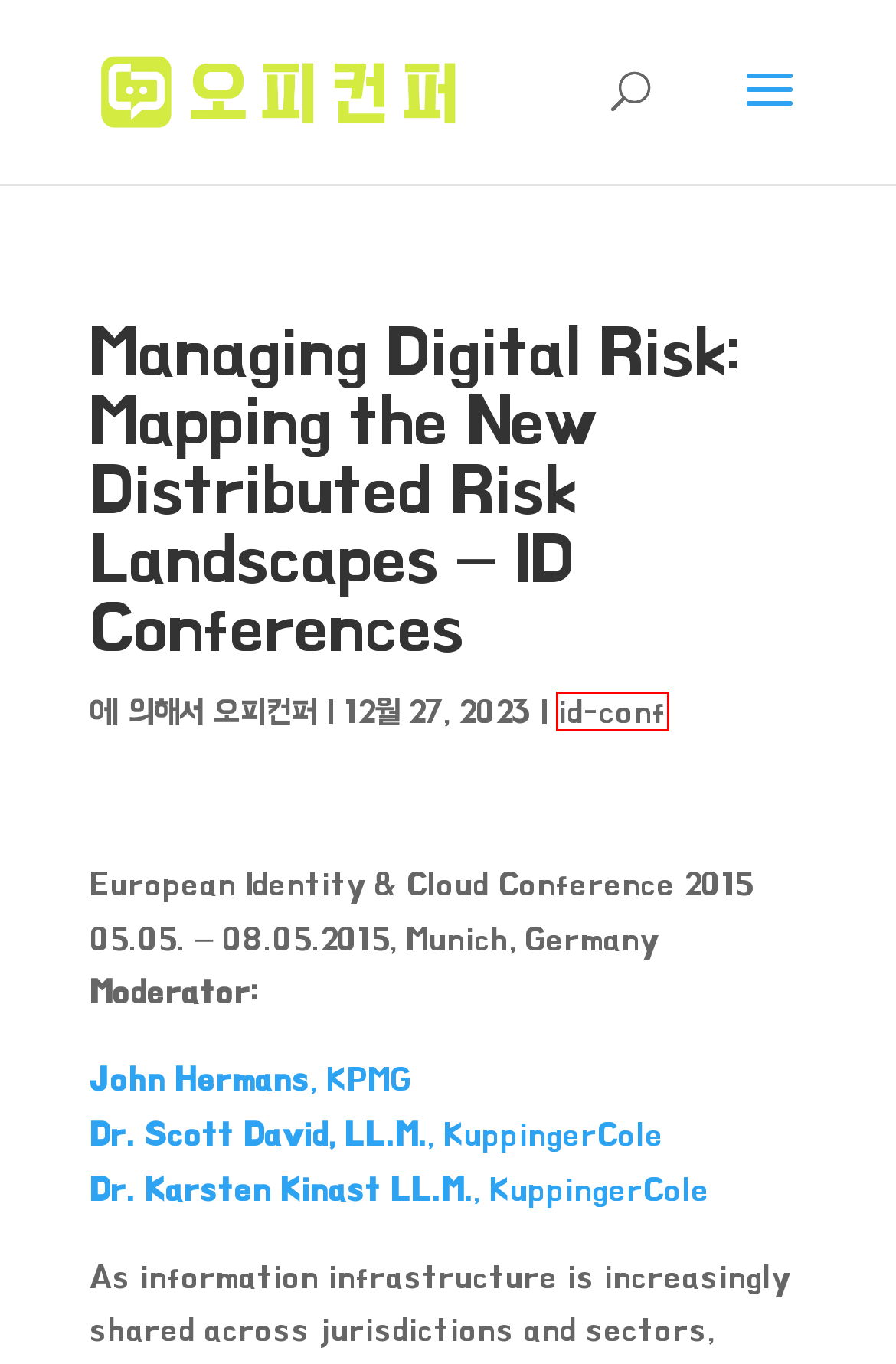Analyze the given webpage screenshot and identify the UI element within the red bounding box. Select the webpage description that best matches what you expect the new webpage to look like after clicking the element. Here are the candidates:
A. (GRC Forum) - Business Roles - European Identity Conference - 오피(OP), 오피사이트 플랫폼 오피컨퍼
B. Presentations and filmed materials | European Identity Conference Blog - 오피(OP), 오피사이트 플랫폼 오피컨퍼
C. Eric Voss - European Identity Conference - 오피(OP), 오피사이트 플랫폼 오피컨퍼
D. id-conf - 오피(OP), 오피사이트 플랫폼 오피컨퍼
E. 오피(OP), 오피사이트 플랫폼 오피컨퍼
F. 오피컨퍼 - 오피(OP), 오피사이트 플랫폼 오피컨퍼
G. Future2: A Cloud of Emerging Risks in the Finance Industry - ID Conferences - 오피(OP), 오피사이트 플랫폼 오피컨퍼
H. 전국에서 가장많은 오피(OP)가 입점한 오피사이트 순위 정보 - 오피(OP), 오피사이트 플랫폼 오피컨퍼

D